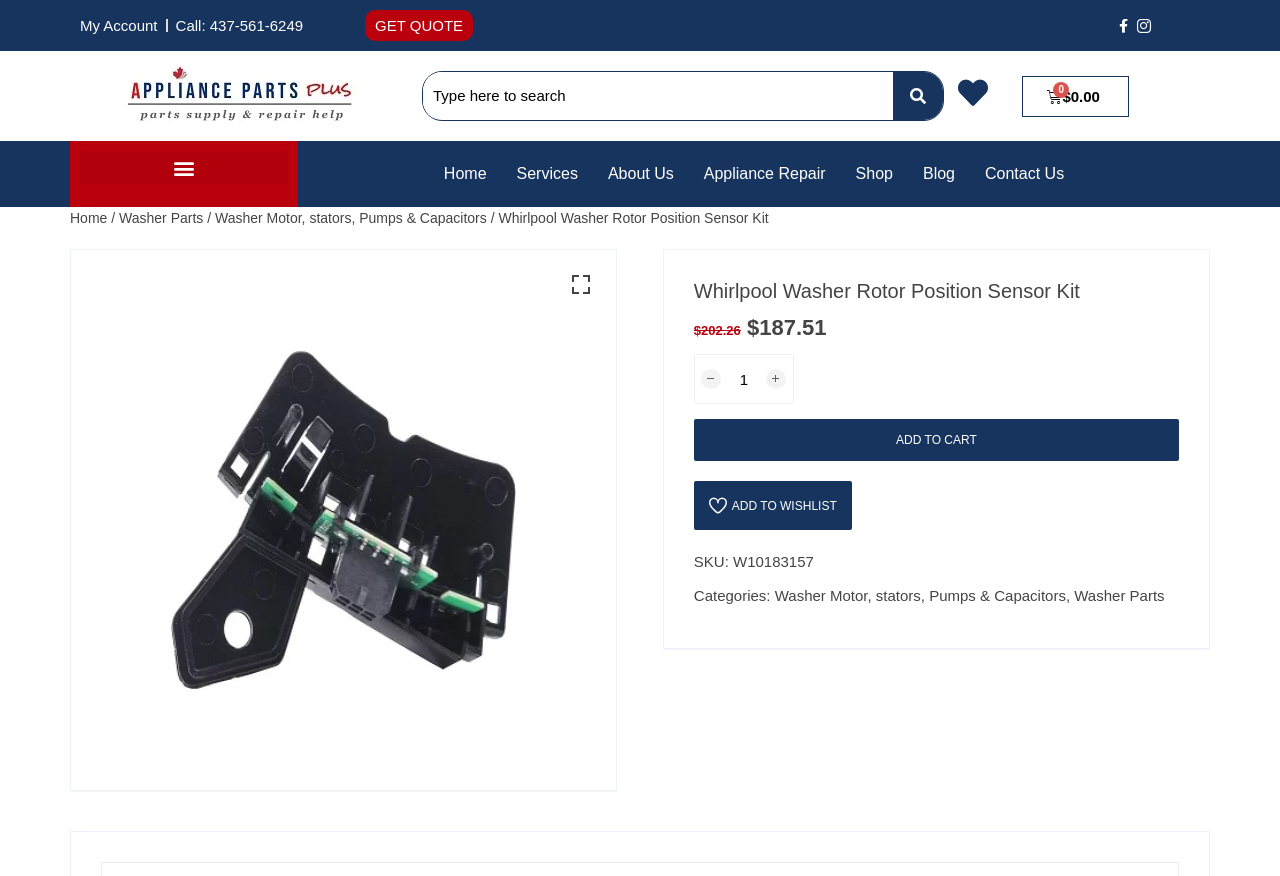Using the elements shown in the image, answer the question comprehensively: What is the price of the product?

I found the price of the product by looking at the top right corner of the page, where it says '$0.00 0  Cart'. This indicates that the product is currently priced at $0.00.